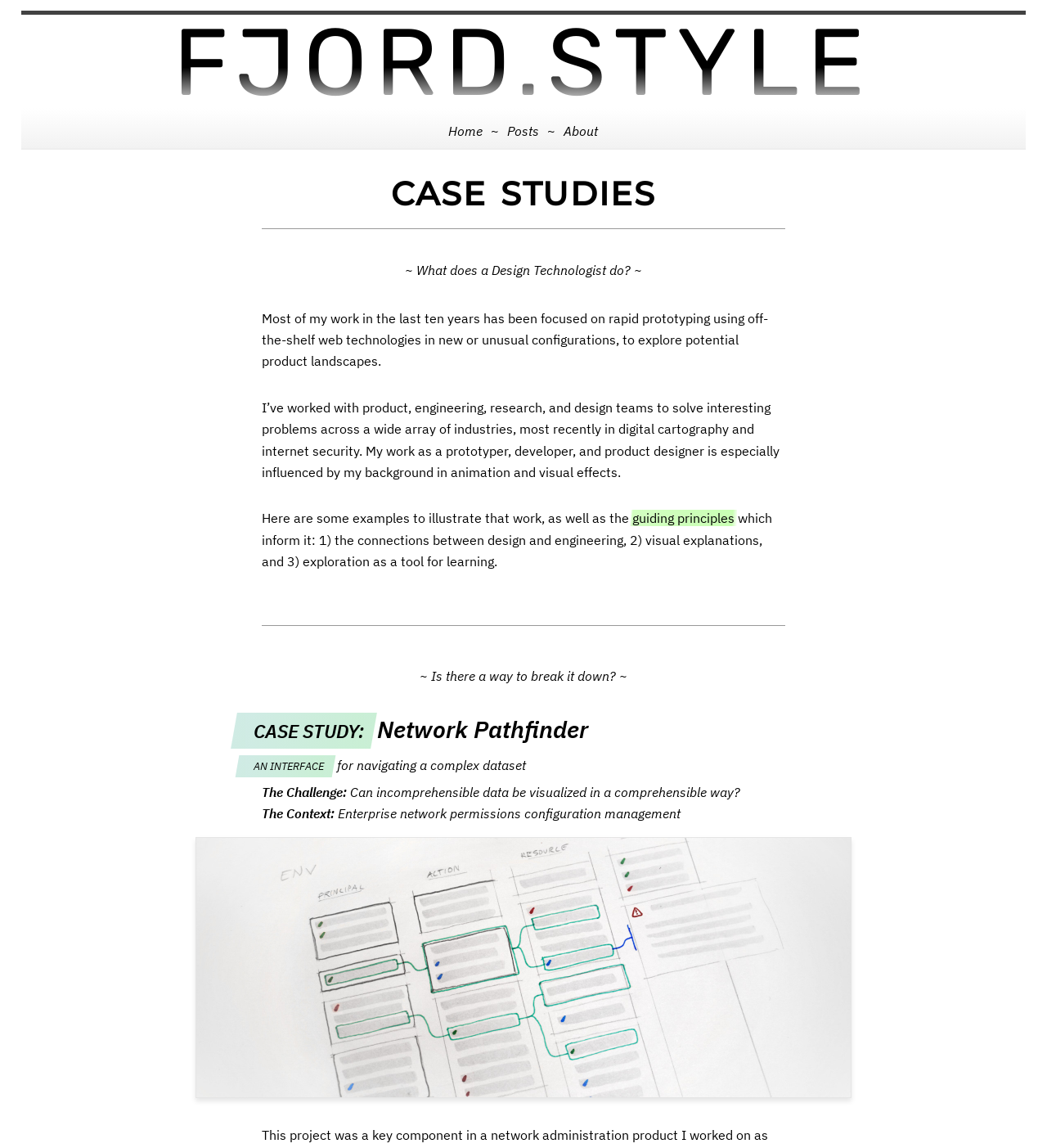Provide a thorough description of the webpage's content and layout.

The webpage appears to be a case study page, with a focus on the work of a Design Technologist. At the top, there are four links: "FJORD.STYLE", "Home", "Posts", and "About", aligned horizontally across the page. Below these links, there is a heading "CASE STUDIES" in a larger font size.

The main content of the page is divided into two sections. The first section describes the work of a Design Technologist, with three paragraphs of text. The text explains that the Design Technologist has worked on rapid prototyping using web technologies, and has experience in digital cartography and internet security. The text also mentions the guiding principles that inform the work, including the connections between design and engineering, visual explanations, and exploration as a tool for learning.

The second section is a case study, titled "Network Pathfinder". This section includes several subheadings, including "CASE STUDY:", "AN INTERFACE", "The Challenge:", and "The Context:". The case study describes a project that aimed to visualize complex data in a comprehensible way, specifically in the context of enterprise network permissions configuration management. There is also an image of a pen-and-ink sketch of a node-based graph network interface, which takes up most of the bottom half of the page.

Overall, the webpage has a clean and simple layout, with a focus on presenting the case study and the work of the Design Technologist in a clear and concise manner.